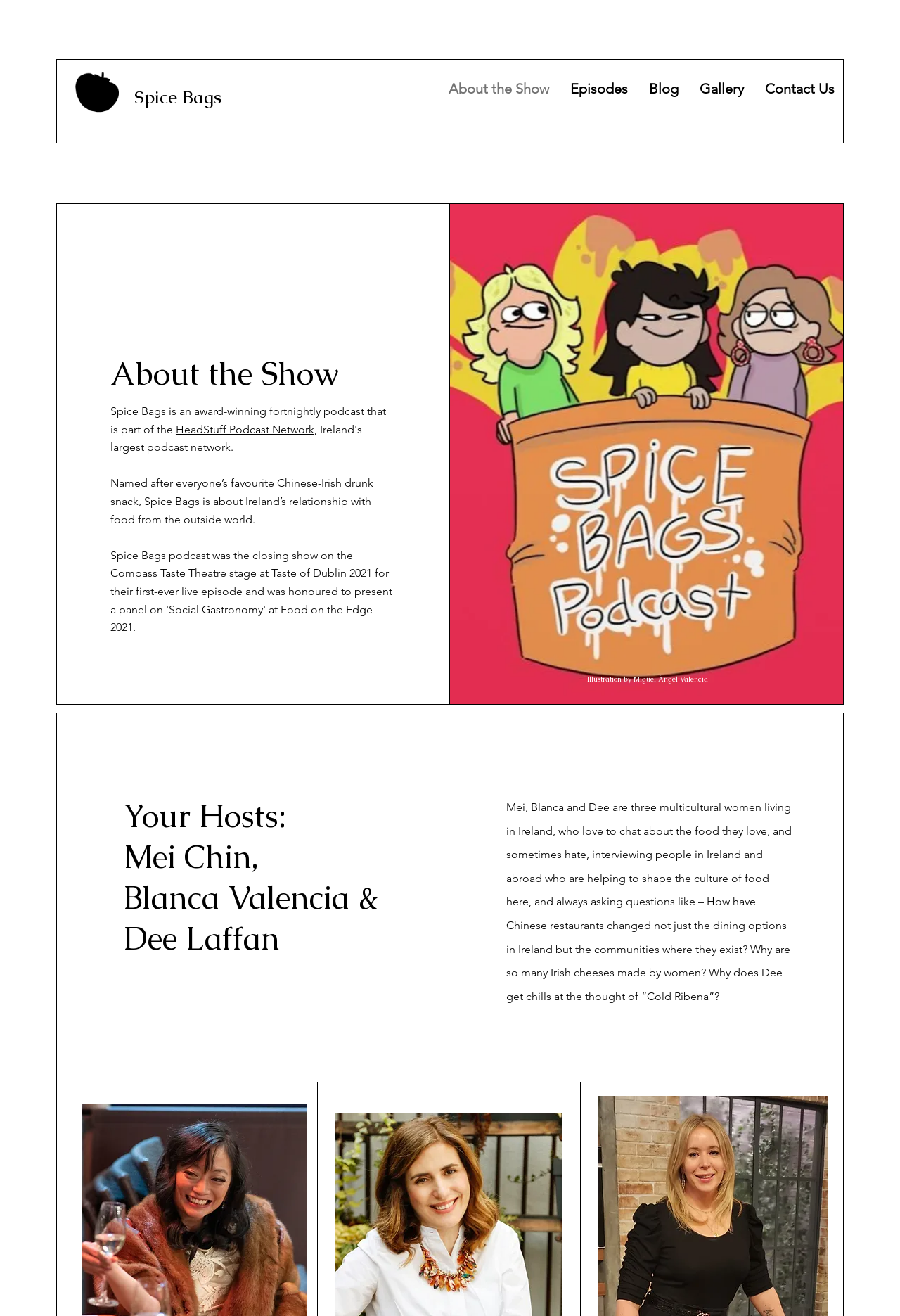Utilize the details in the image to give a detailed response to the question: Who are the hosts of the podcast?

I found the answer by looking at the heading elements, which list the names 'Mei Chin', 'Blanca Valencia', and 'Dee Laffan' under the heading 'Your Hosts:', indicating that they are the hosts of the podcast.